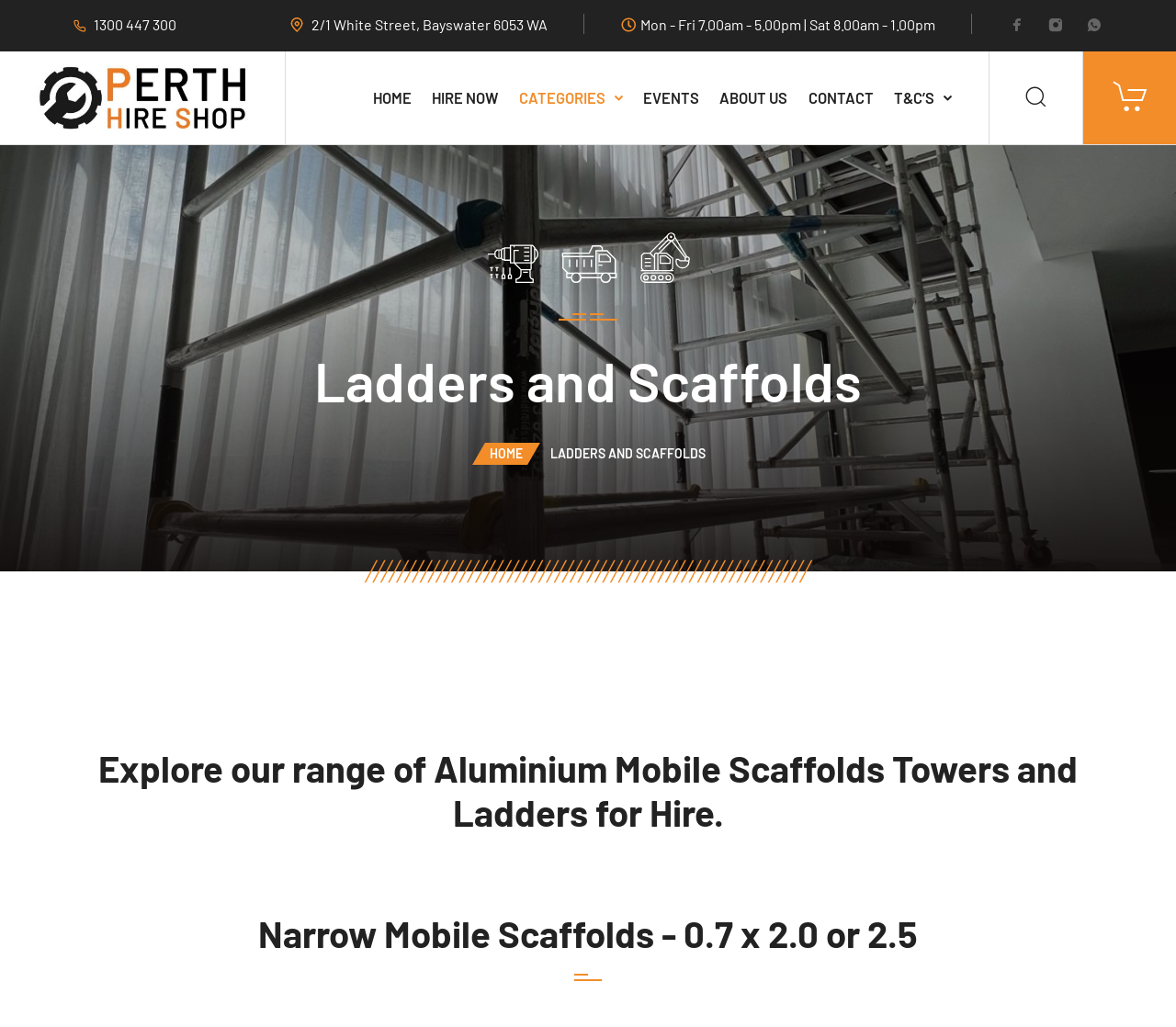What type of products does the Perth Hire Shop offer?
Give a detailed explanation using the information visible in the image.

I found the type of products by looking at the heading 'Ladders and Scaffolds' on the webpage. Additionally, the image 'mobile scaffold hire' and the heading 'Explore our range of Aluminium Mobile Scaffolds Towers and Ladders for Hire.' also suggest that the Perth Hire Shop offers ladders and scaffolds for hire.